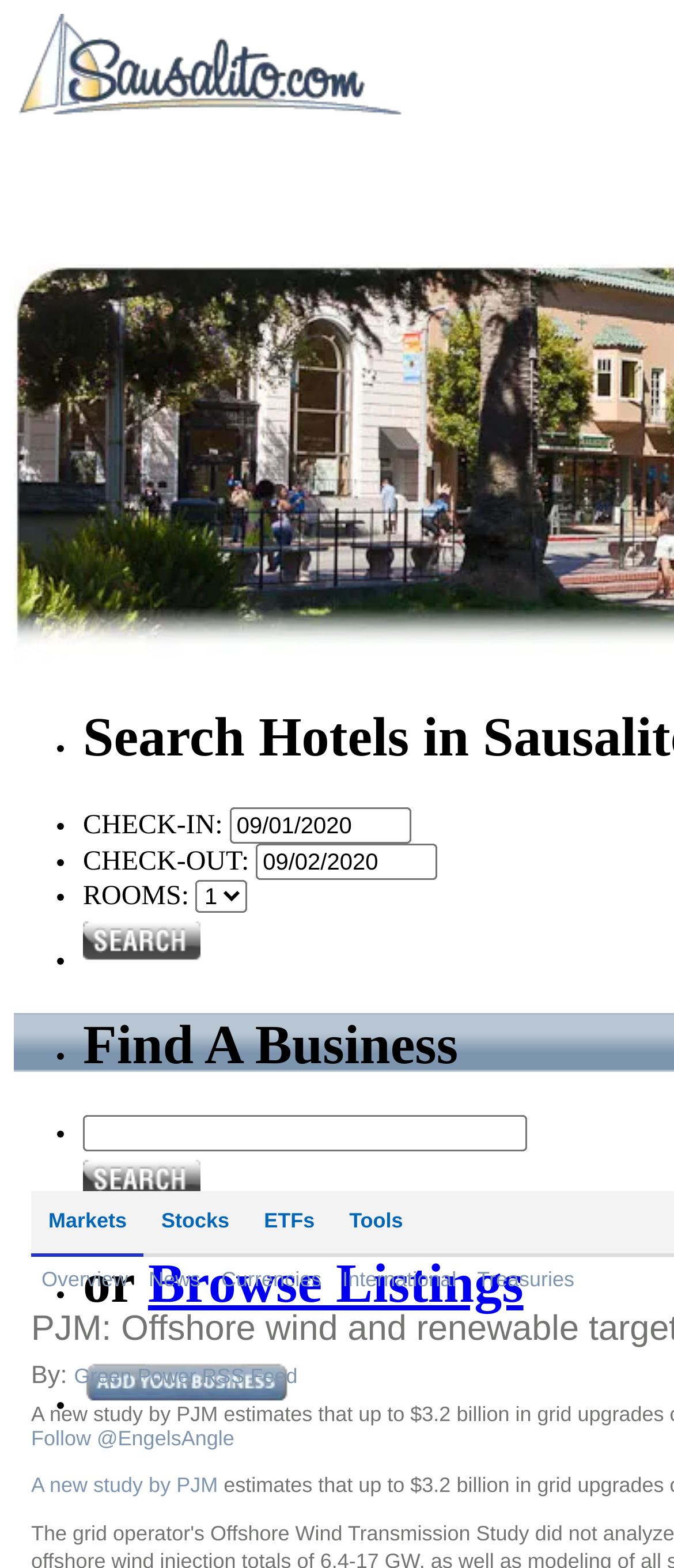Determine the bounding box coordinates of the region I should click to achieve the following instruction: "Click the 'Markets' link". Ensure the bounding box coordinates are four float numbers between 0 and 1, i.e., [left, top, right, bottom].

[0.046, 0.76, 0.214, 0.801]